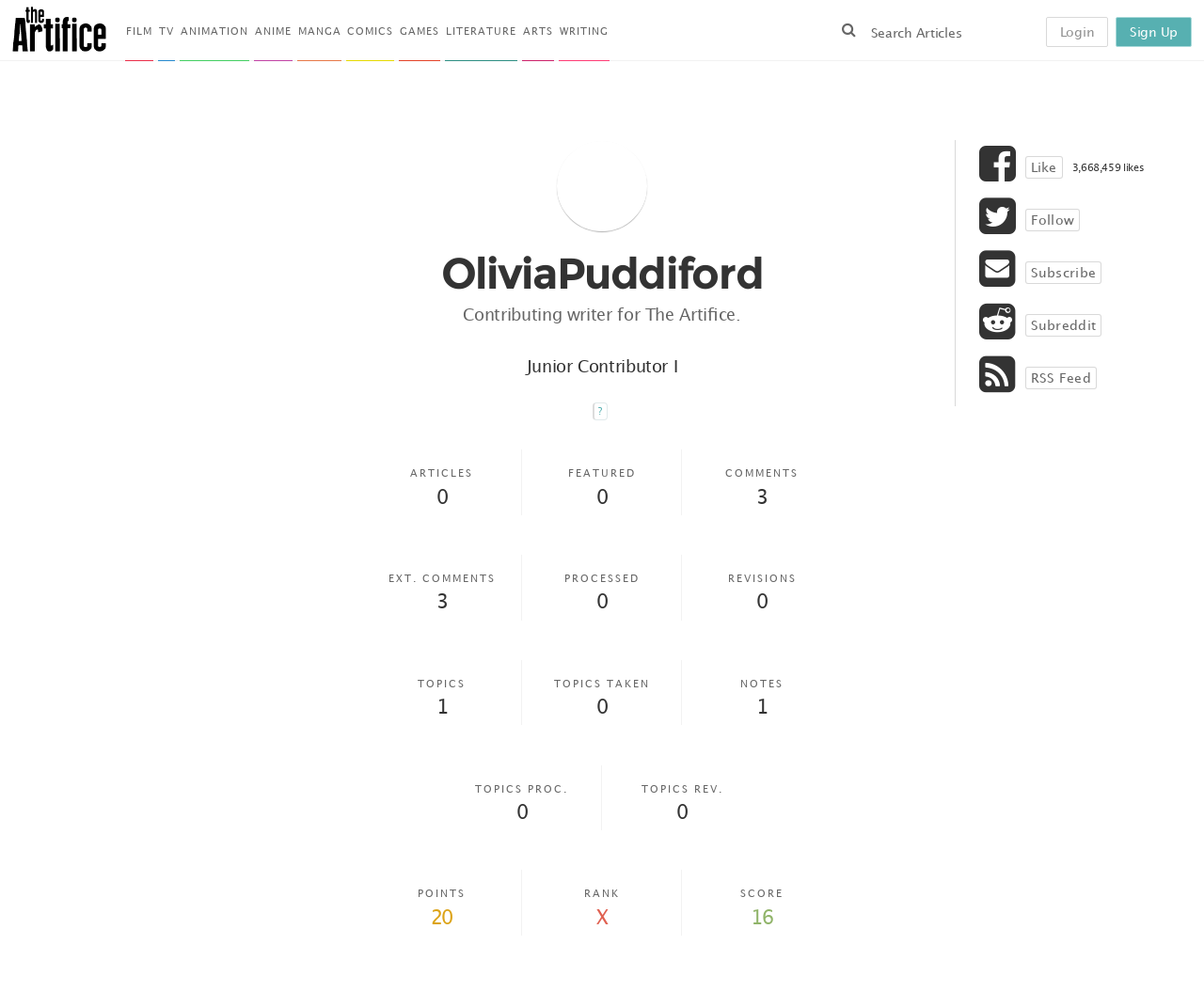Identify the bounding box coordinates for the UI element described as: "Sign Up".

[0.927, 0.017, 0.99, 0.047]